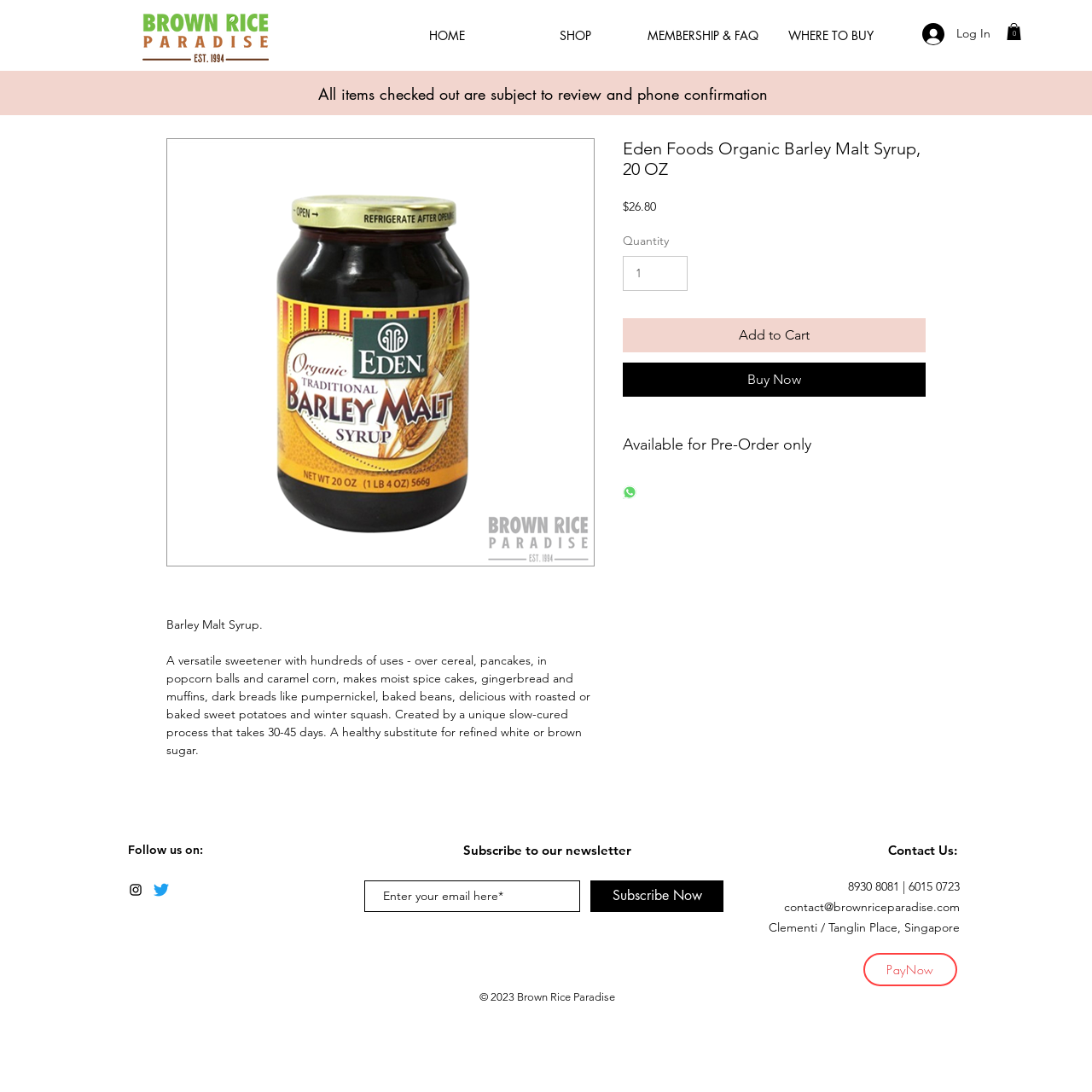Provide the bounding box coordinates of the UI element this sentence describes: "WHERE TO BUY".

[0.702, 0.02, 0.82, 0.046]